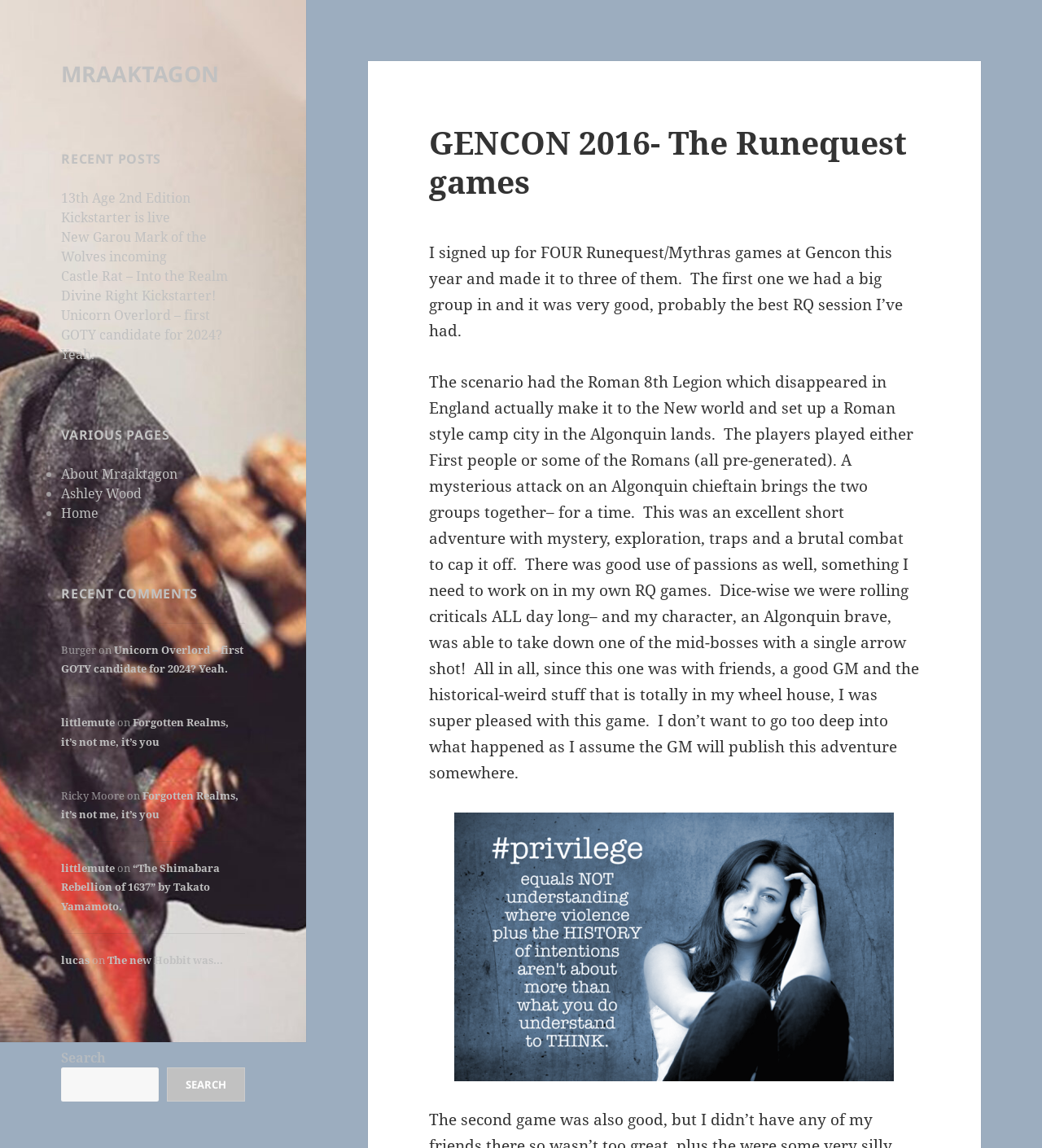Pinpoint the bounding box coordinates of the clickable element needed to complete the instruction: "Click on the 'About Mraaktagon' link". The coordinates should be provided as four float numbers between 0 and 1: [left, top, right, bottom].

[0.059, 0.405, 0.171, 0.42]